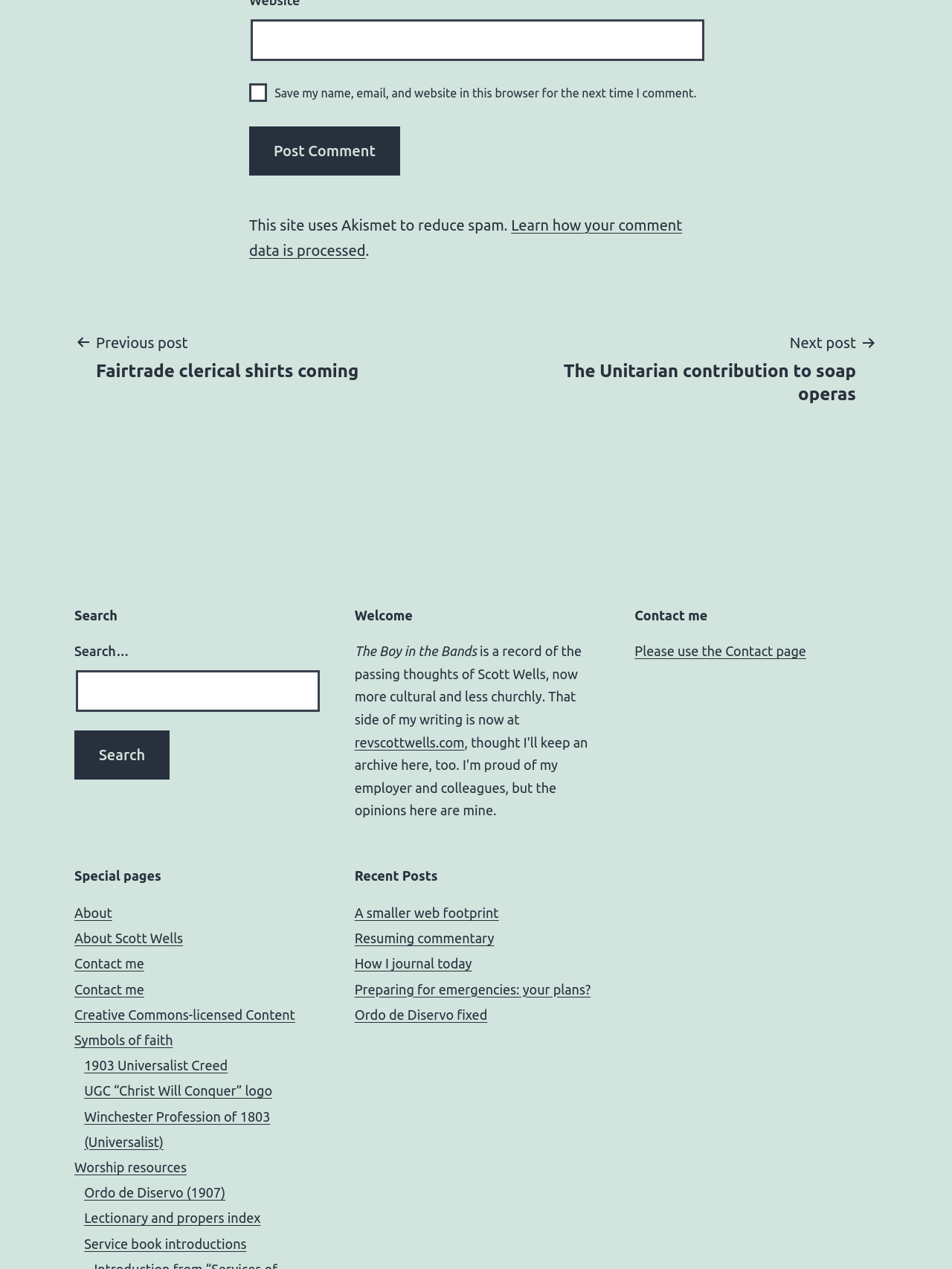Identify the bounding box coordinates for the UI element described by the following text: "Ordo de Diservo (1907)". Provide the coordinates as four float numbers between 0 and 1, in the format [left, top, right, bottom].

[0.088, 0.934, 0.237, 0.946]